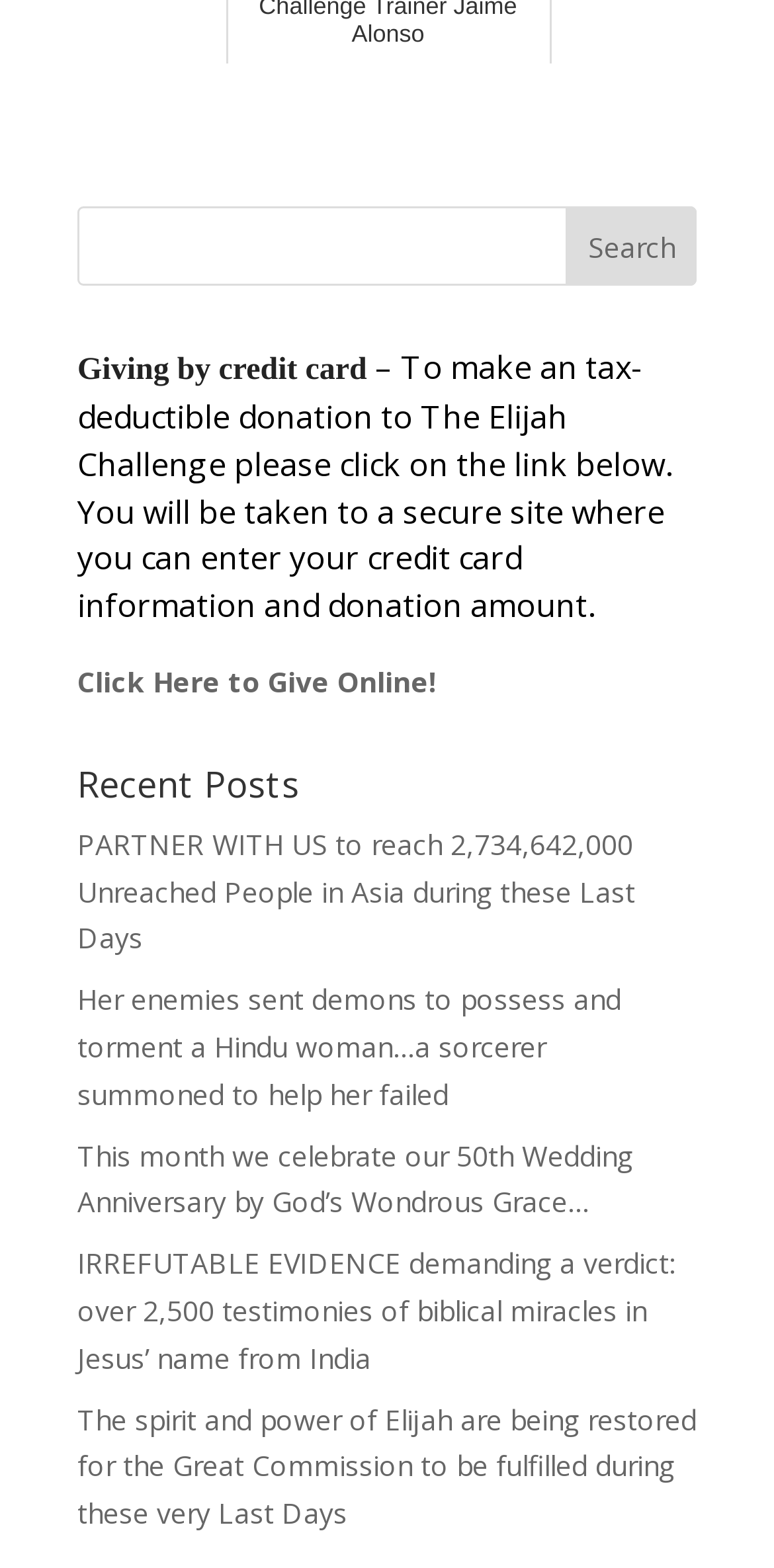Please use the details from the image to answer the following question comprehensively:
What is the topic of the donation?

The webpage mentions 'To make an tax-deductible donation to The Elijah Challenge please click on the link below.' This indicates that the donation is related to The Elijah Challenge.